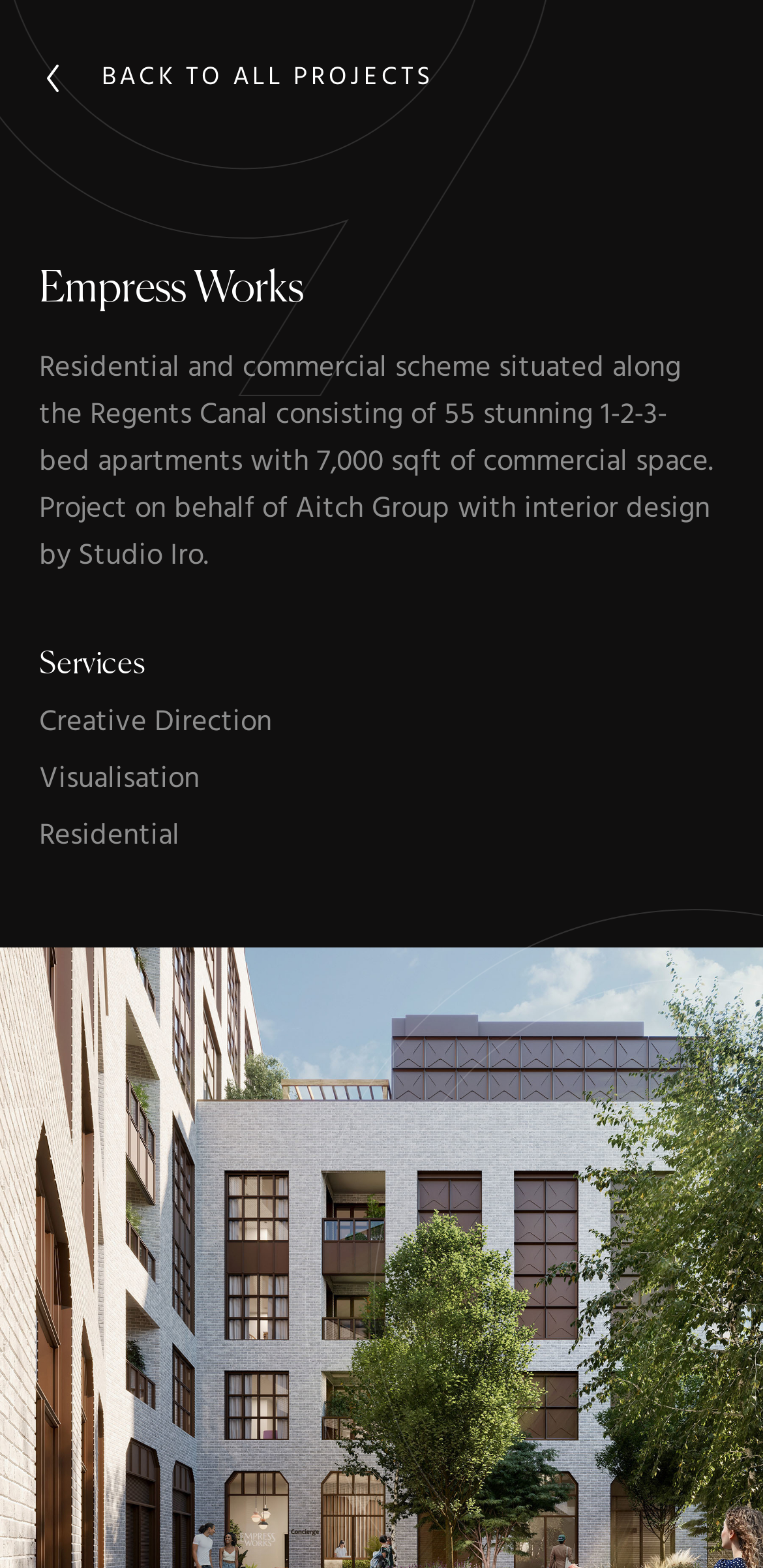Answer the question using only one word or a concise phrase: What is the name of the project?

Empress Works